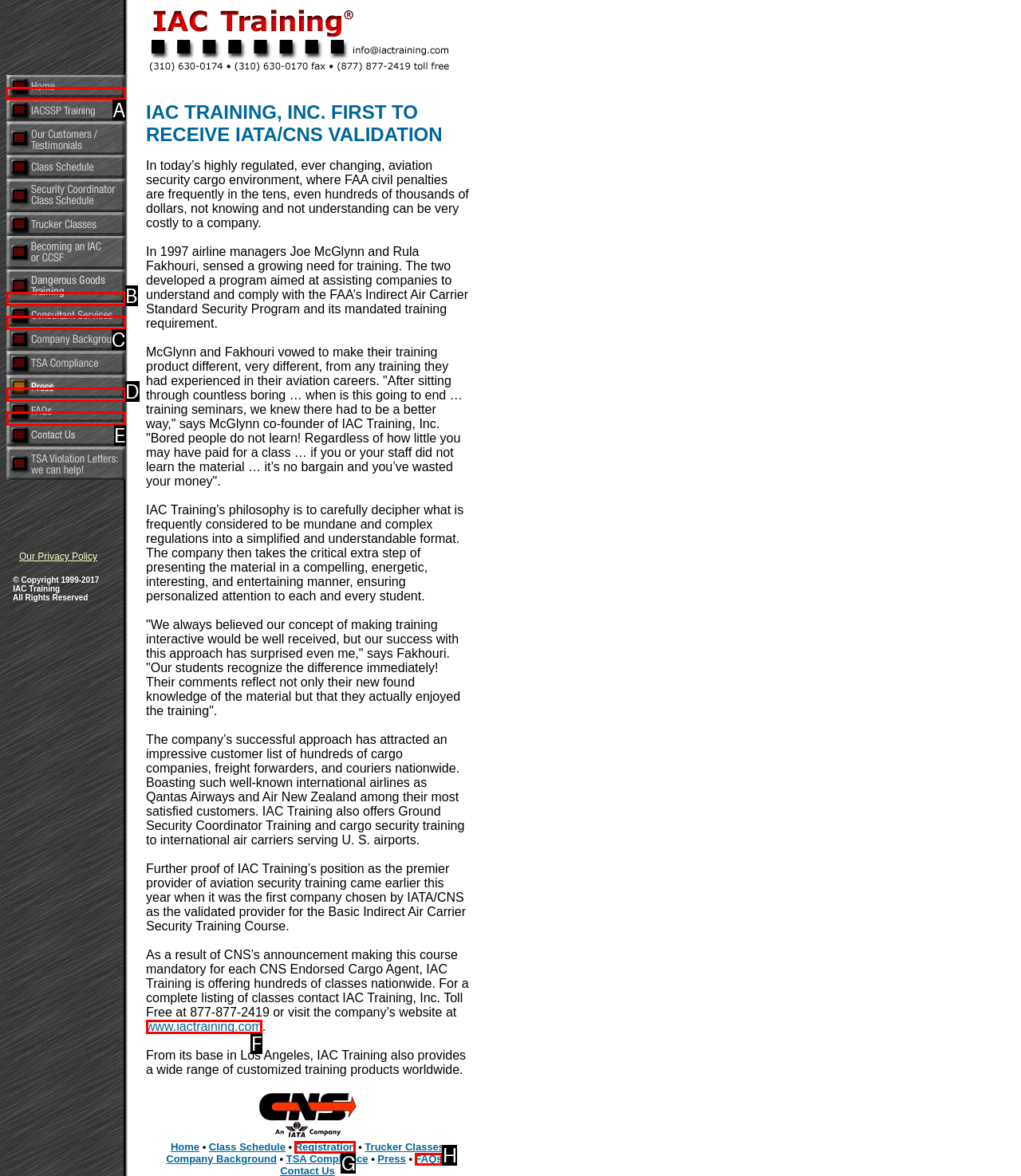Tell me which option I should click to complete the following task: Click the Home link
Answer with the option's letter from the given choices directly.

A